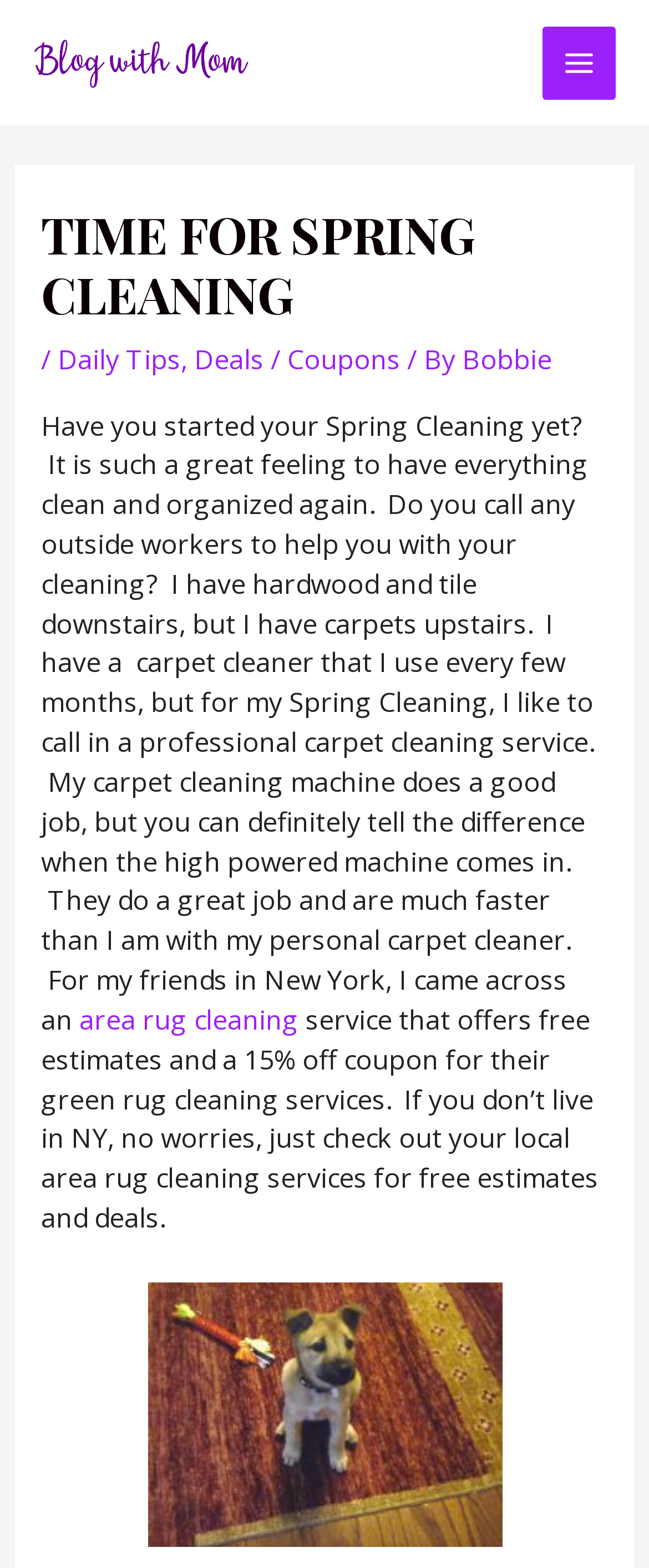Provide a one-word or short-phrase answer to the question:
What type of cleaning service is mentioned?

carpet cleaning